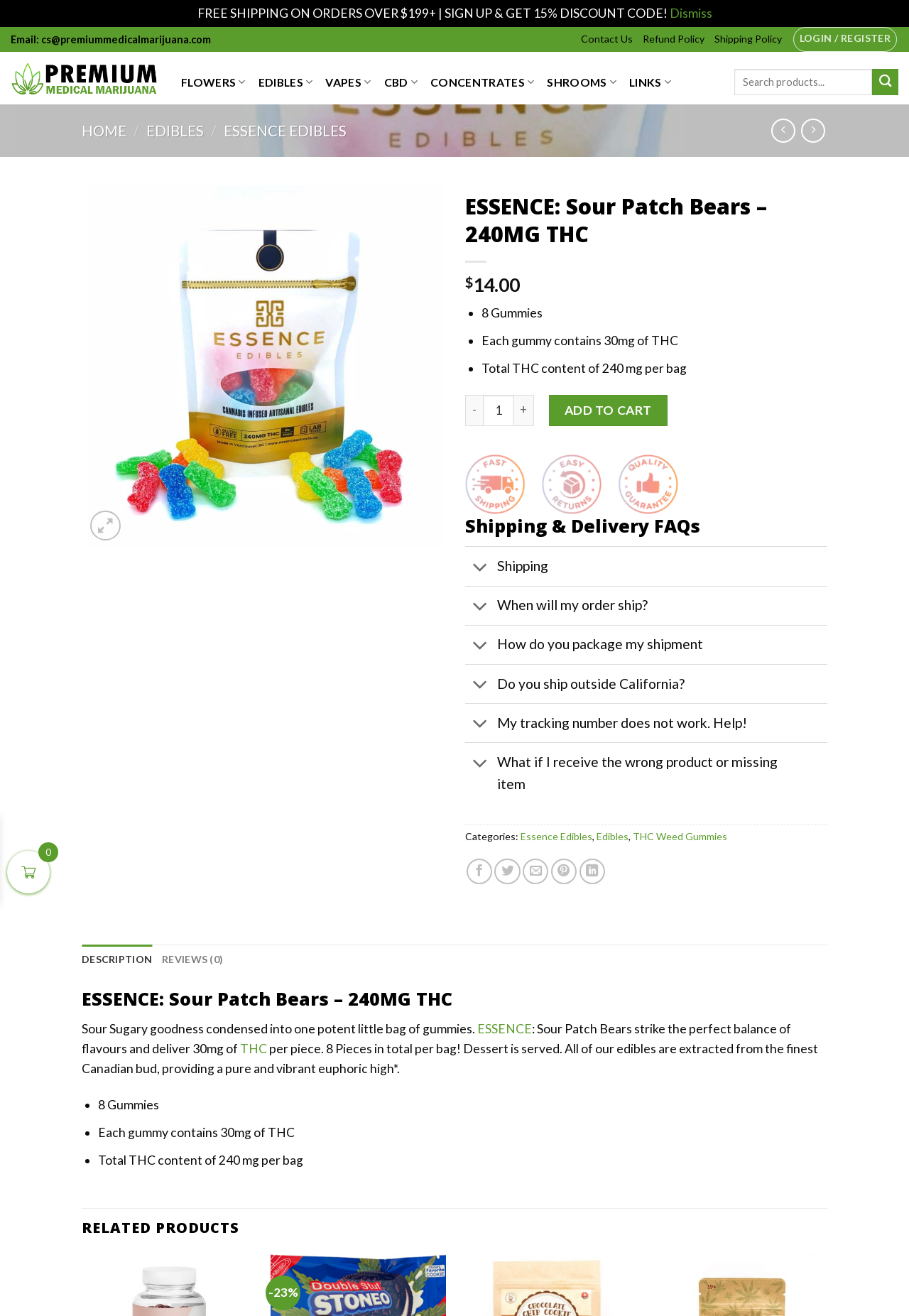What is the price of the product?
Based on the visual information, provide a detailed and comprehensive answer.

The price of the product can be found next to the '$' symbol, which is '$14.00'.